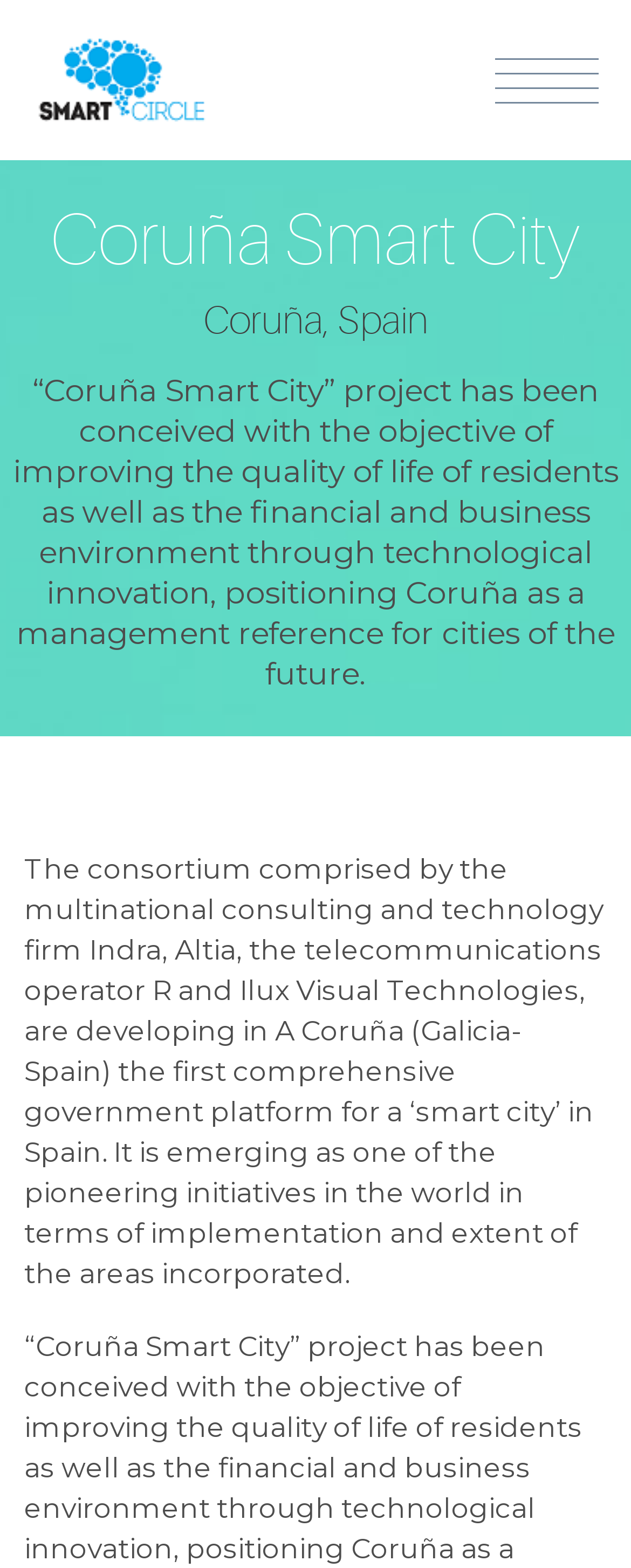Please determine the bounding box coordinates for the UI element described as: "Events".

[0.231, 0.127, 0.949, 0.173]